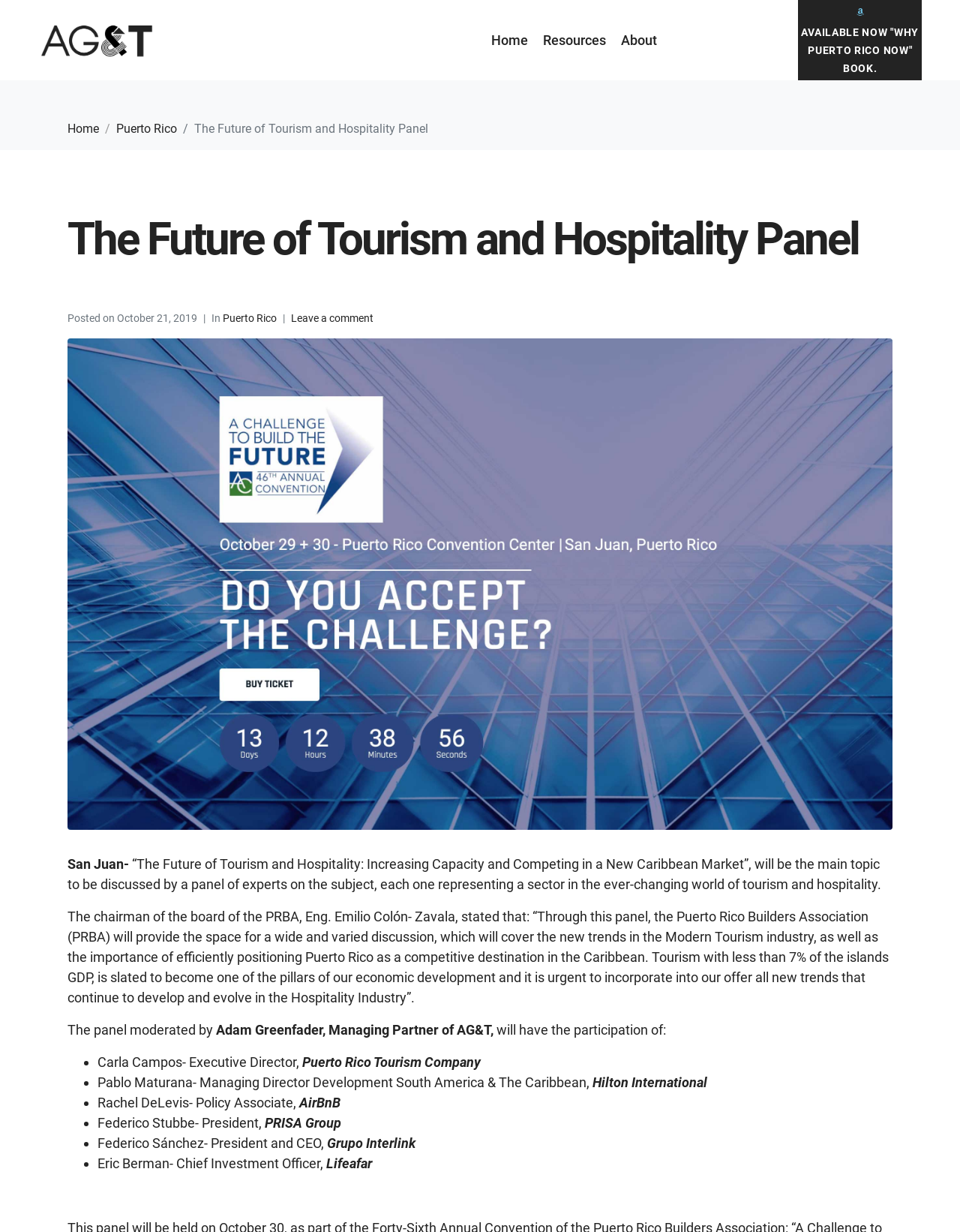Determine the bounding box coordinates of the clickable region to execute the instruction: "Click on the 'AVAILABLE NOW "WHY PUERTO RICO NOW" BOOK.' link". The coordinates should be four float numbers between 0 and 1, denoted as [left, top, right, bottom].

[0.835, 0.021, 0.957, 0.06]